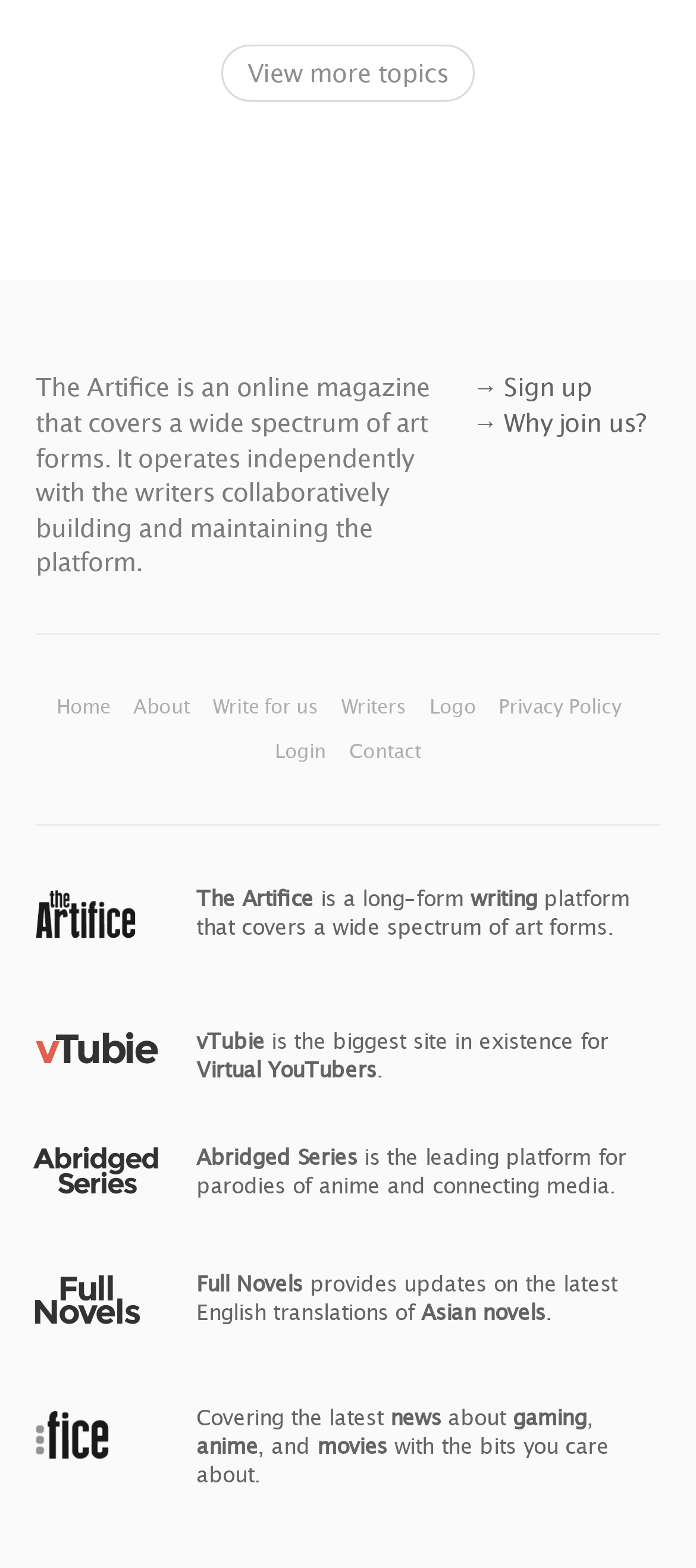Please determine the bounding box coordinates of the element's region to click in order to carry out the following instruction: "Read about gaming news". The coordinates should be four float numbers between 0 and 1, i.e., [left, top, right, bottom].

[0.737, 0.896, 0.843, 0.913]